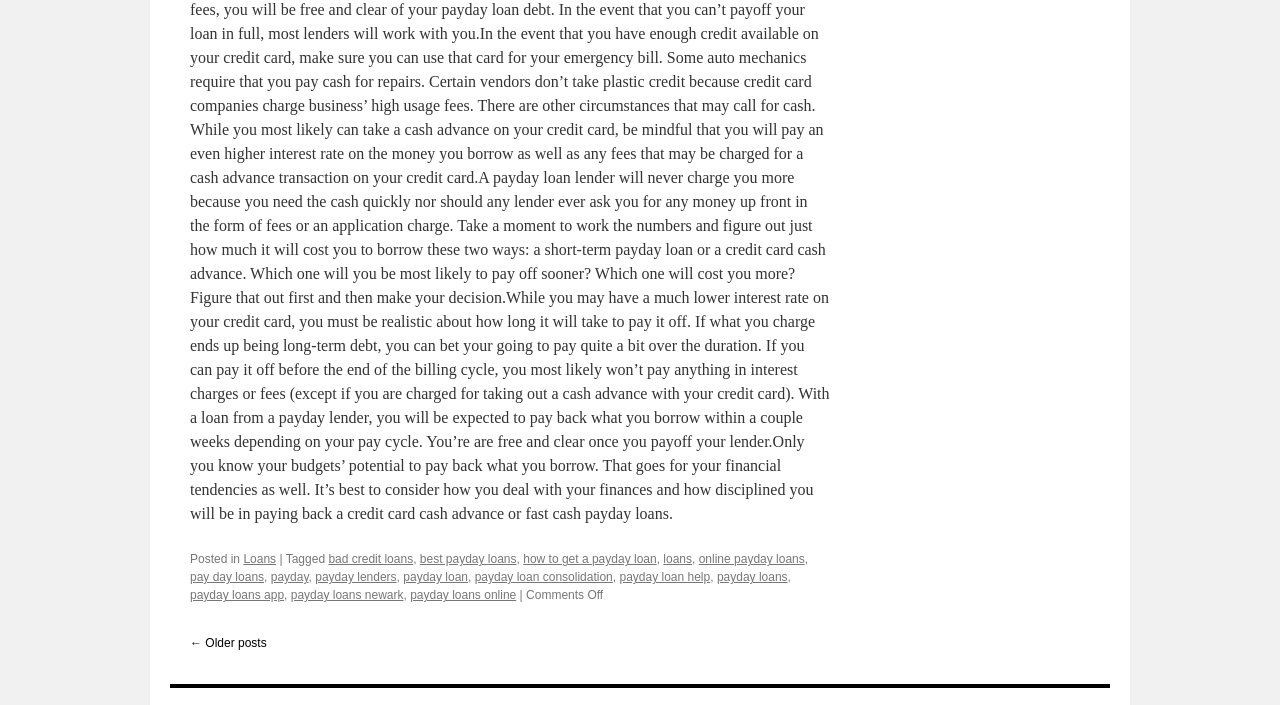What is the status of comments on the post? Examine the screenshot and reply using just one word or a brief phrase.

Comments are off